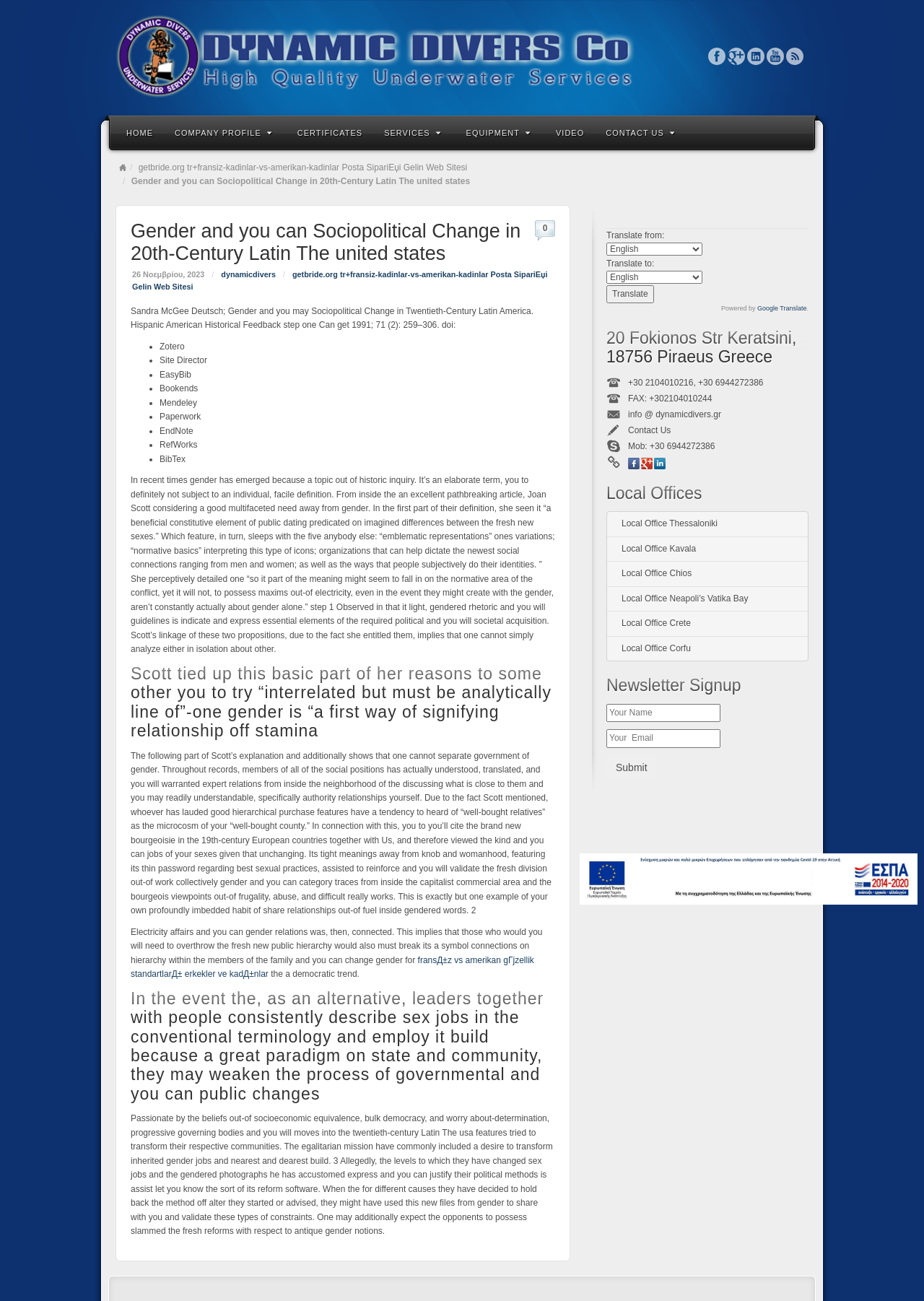Please specify the bounding box coordinates of the element that should be clicked to execute the given instruction: 'Click on the 'Translate' button'. Ensure the coordinates are four float numbers between 0 and 1, expressed as [left, top, right, bottom].

[0.656, 0.219, 0.707, 0.233]